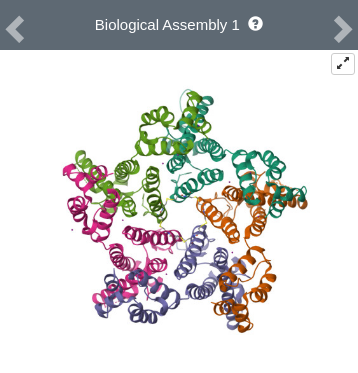Provide a brief response to the question using a single word or phrase: 
What is the purpose of the stylized representation?

to emphasize secondary structural elements